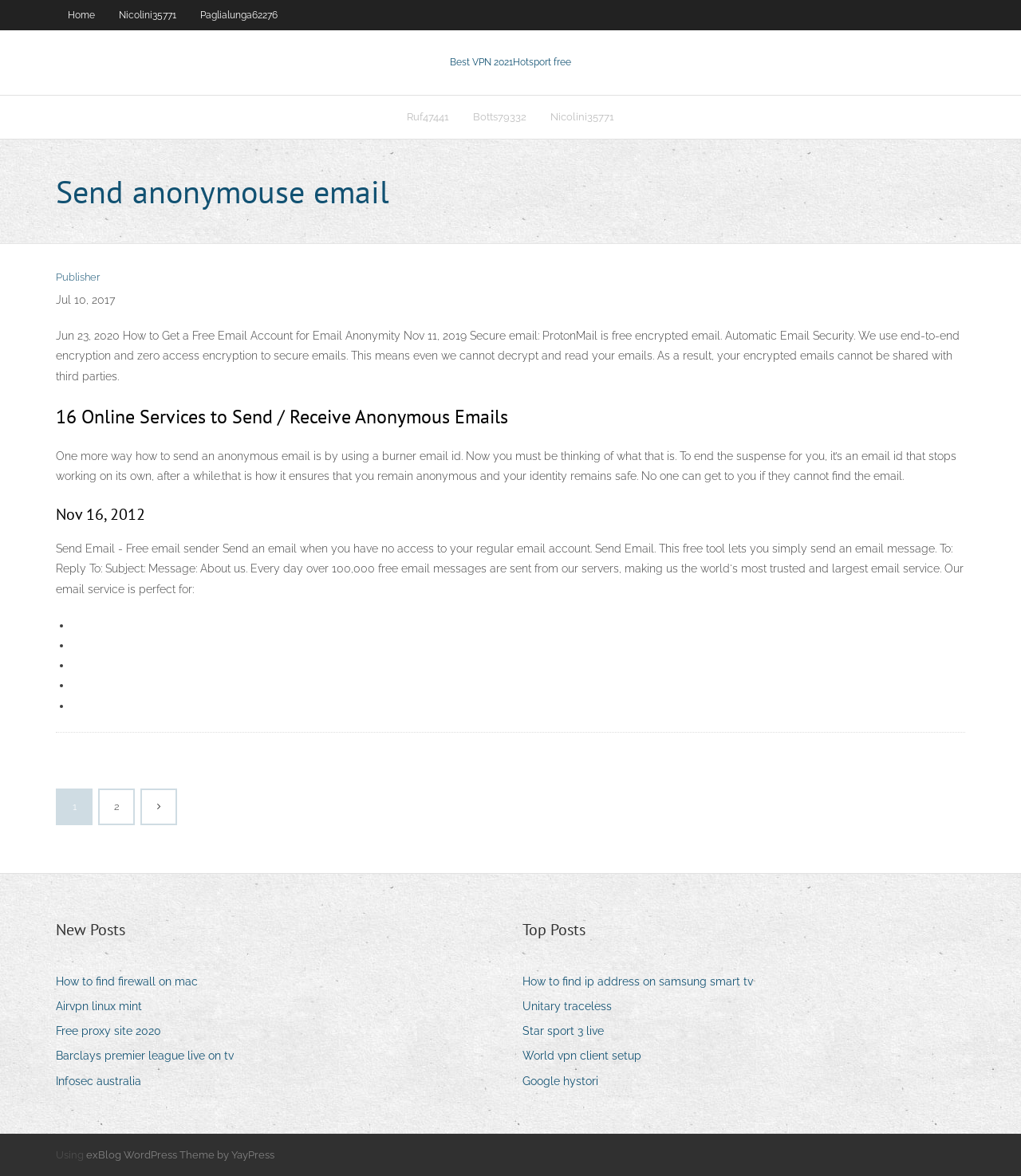Please identify the bounding box coordinates of the clickable region that I should interact with to perform the following instruction: "Click on the 'Publisher' link". The coordinates should be expressed as four float numbers between 0 and 1, i.e., [left, top, right, bottom].

[0.055, 0.23, 0.098, 0.24]